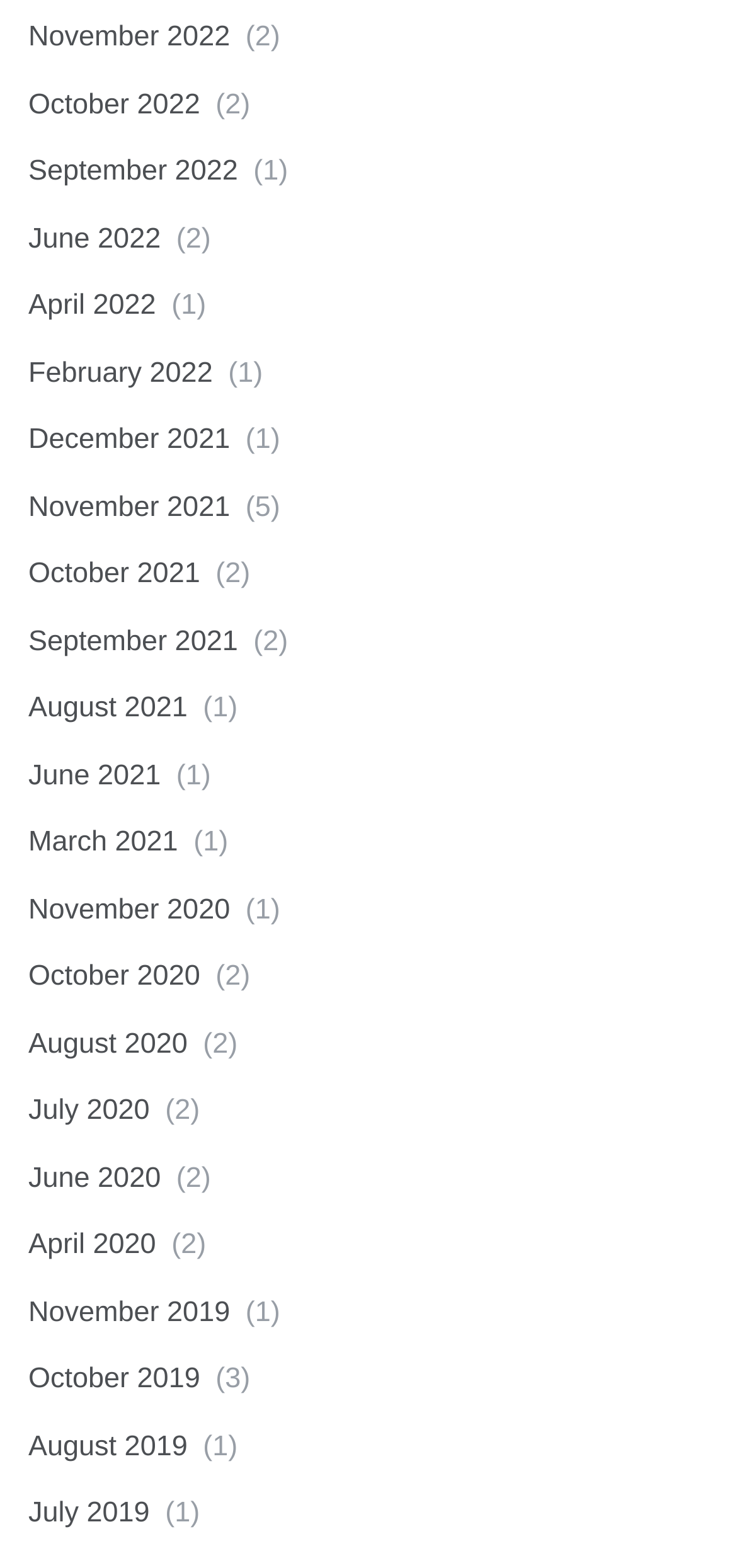How many links are there for the year 2021?
Provide a detailed answer to the question using information from the image.

I counted the number of links that have '2021' in their text and found that there are four links: 'November 2021', 'October 2021', 'September 2021', and 'August 2021'.